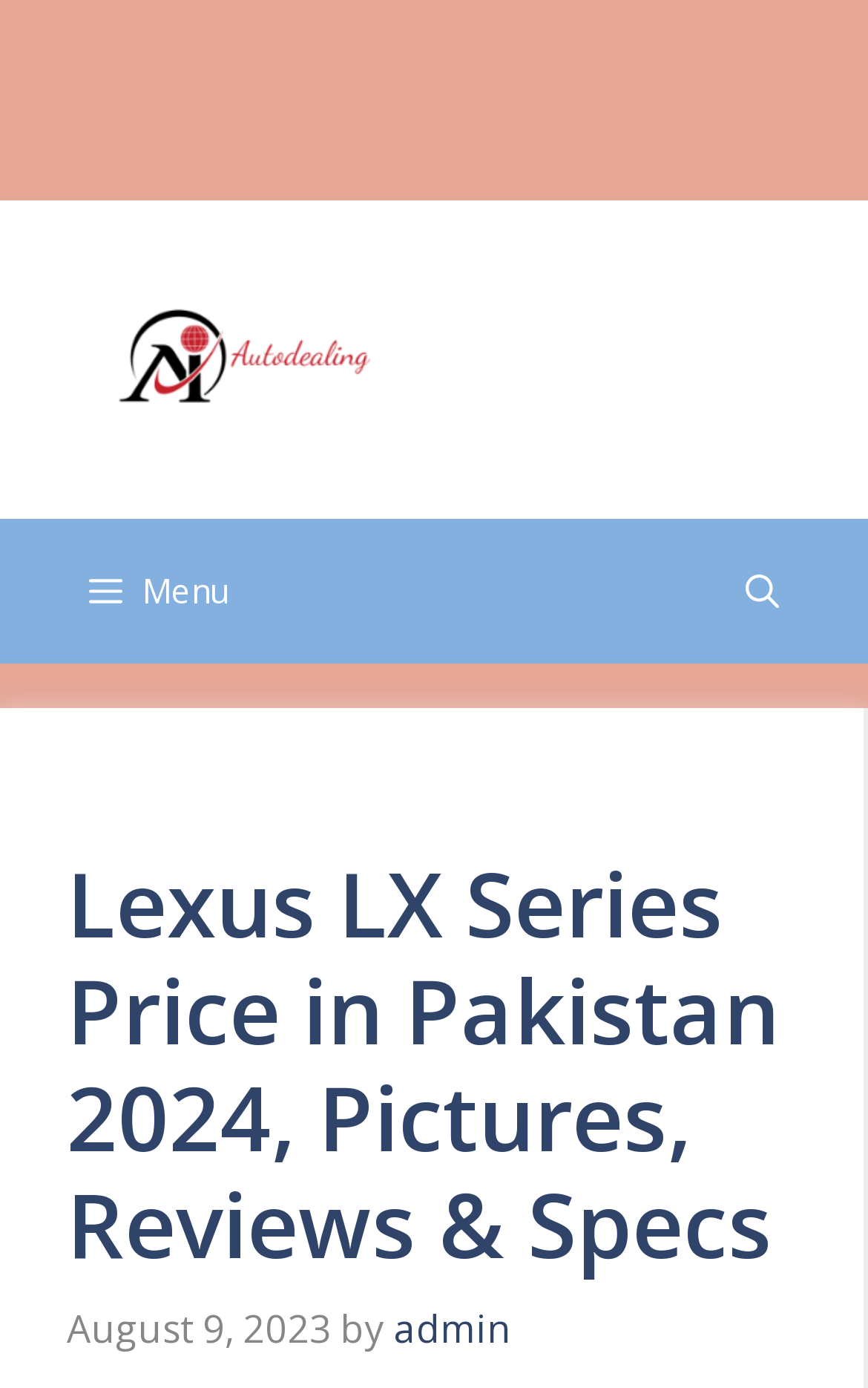Locate and generate the text content of the webpage's heading.

Lexus LX Series Price in Pakistan 2024, Pictures, Reviews & Specs